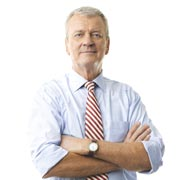Give a short answer using one word or phrase for the question:
What is the pattern on the man's tie?

red and white striped